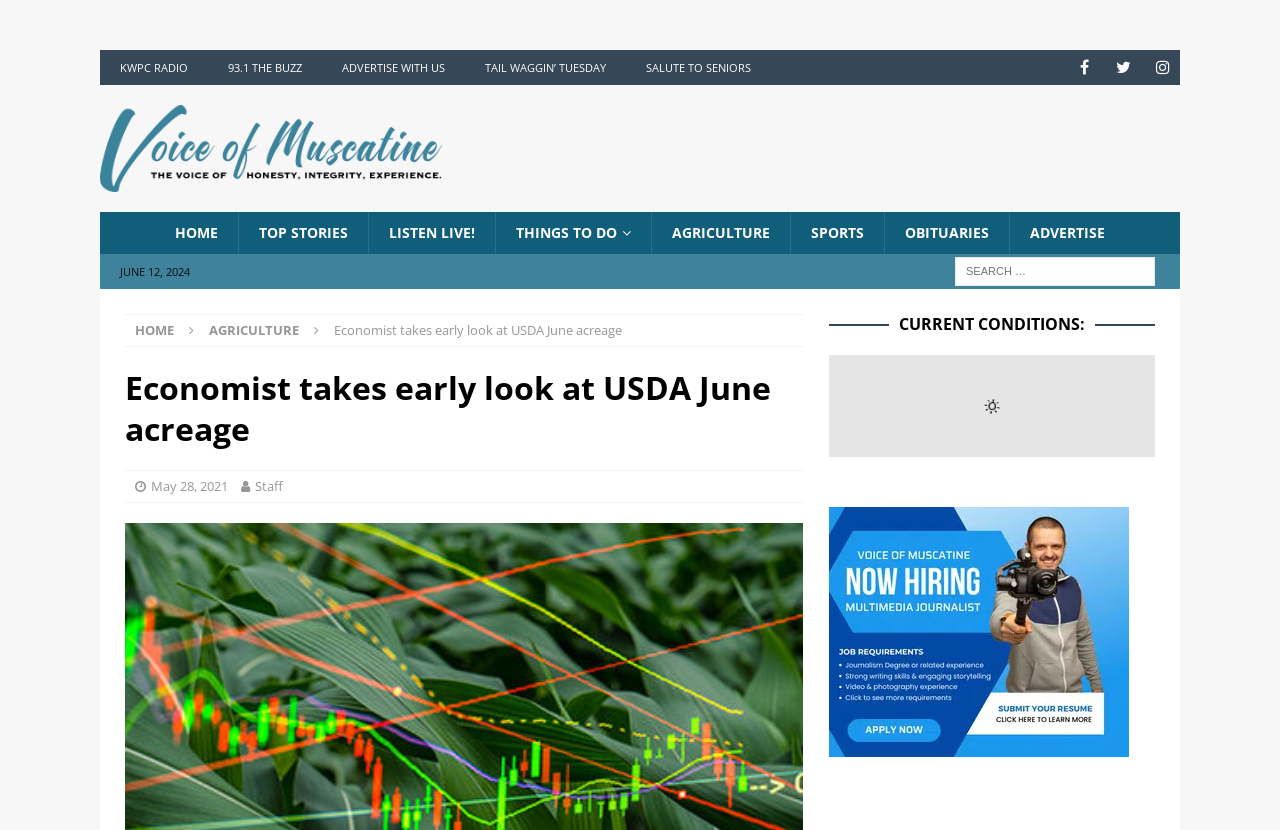Please identify the bounding box coordinates of the area that needs to be clicked to fulfill the following instruction: "Check the 'CURRENT CONDITIONS'."

[0.647, 0.378, 0.902, 0.403]